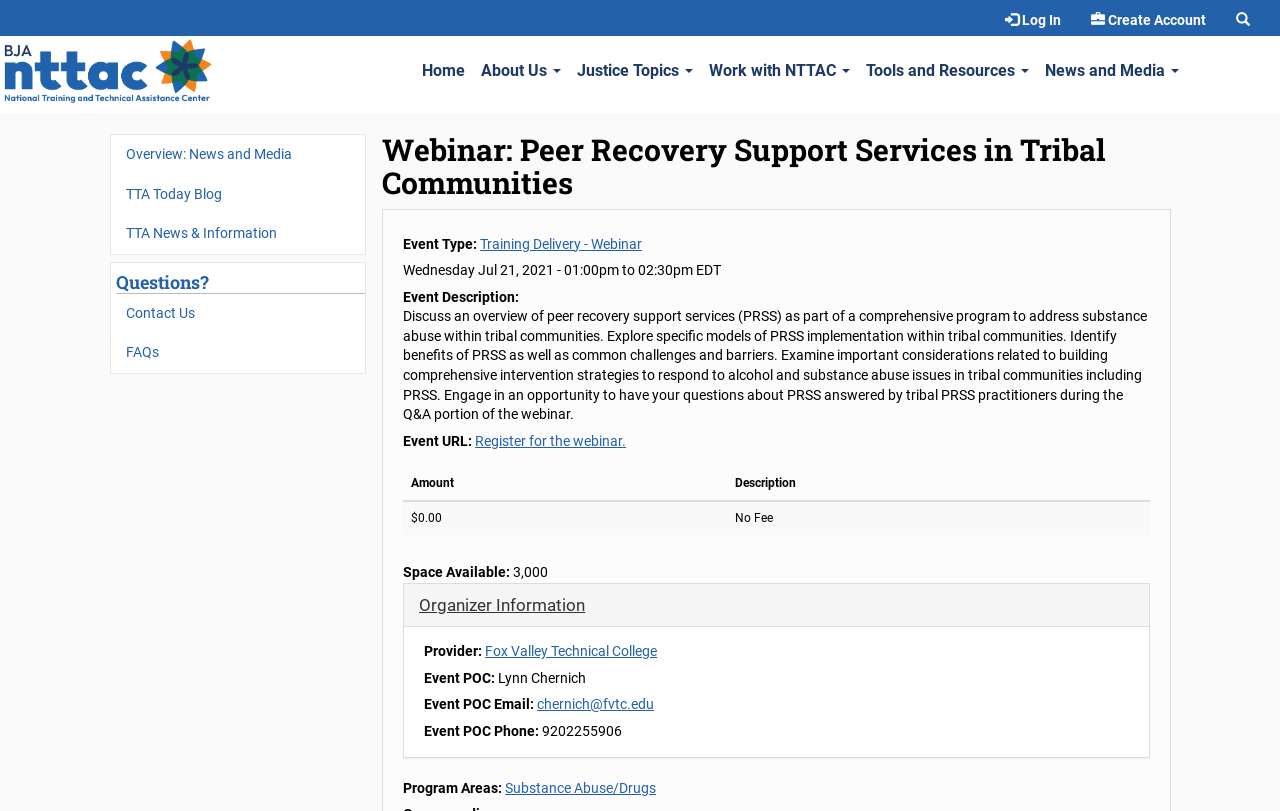Articulate a complete and detailed caption of the webpage elements.

This webpage is about a webinar on peer recovery support services in tribal communities. At the top, there is a navigation menu with links to the site logo, home, about us, justice topics, work with NTTAC, tools and resources, and news and media. Below the navigation menu, there is a banner with a link to skip to the main content.

On the left side, there is a sidebar with links to news and media, questions, and a heading that says "Webinar: Peer Recovery Support Services in Tribal Communities". The webinar title is followed by details such as event type, date, time, and description. The description explains that the webinar will discuss peer recovery support services as part of a comprehensive program to address substance abuse within tribal communities.

Below the webinar description, there are links to register for the webinar and a table showing the event cost information, which is free. There is also information about the space available, which is 3,000. Further down, there is a section with organizer information, including the provider, event point of contact, email, and phone number.

On the right side, there is a section with links to the main menu, including home, about us, justice topics, work with NTTAC, tools and resources, and news and media. There are also links to create an account and log in.

Overall, the webpage is focused on providing information about the webinar and allowing users to register for the event.